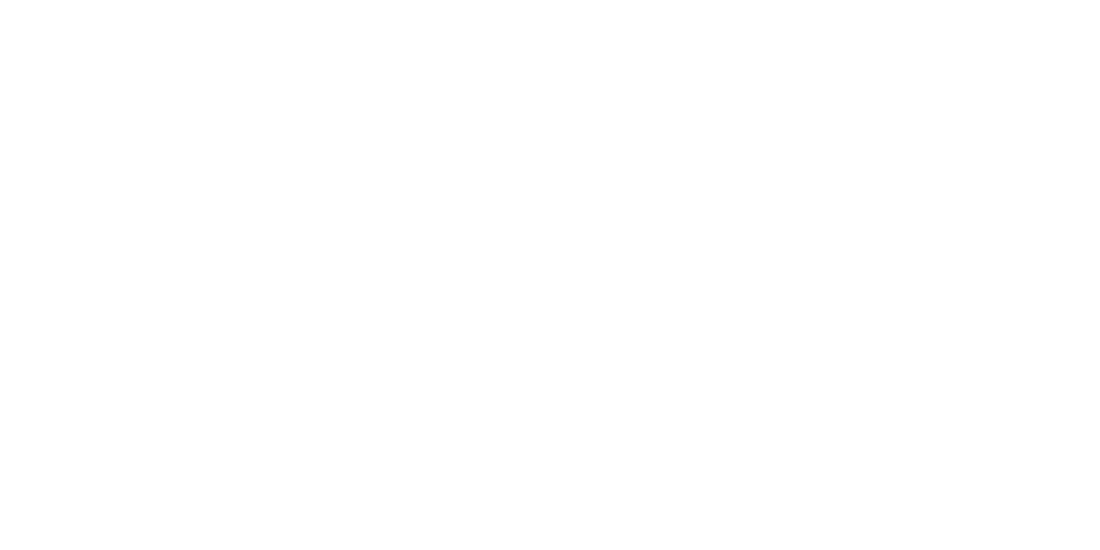Provide a comprehensive description of the image.

The image features the logo for CAS Music Productions & Installation. This logo represents a company specializing in audio-visual design and installation services. The design emphasizes a professional and modern aesthetic, reflecting the company's commitment to delivering high-quality solutions in the audio-visual sector. The logo likely serves as a key visual element on their website and marketing materials, establishing brand identity and recognition within the industry.